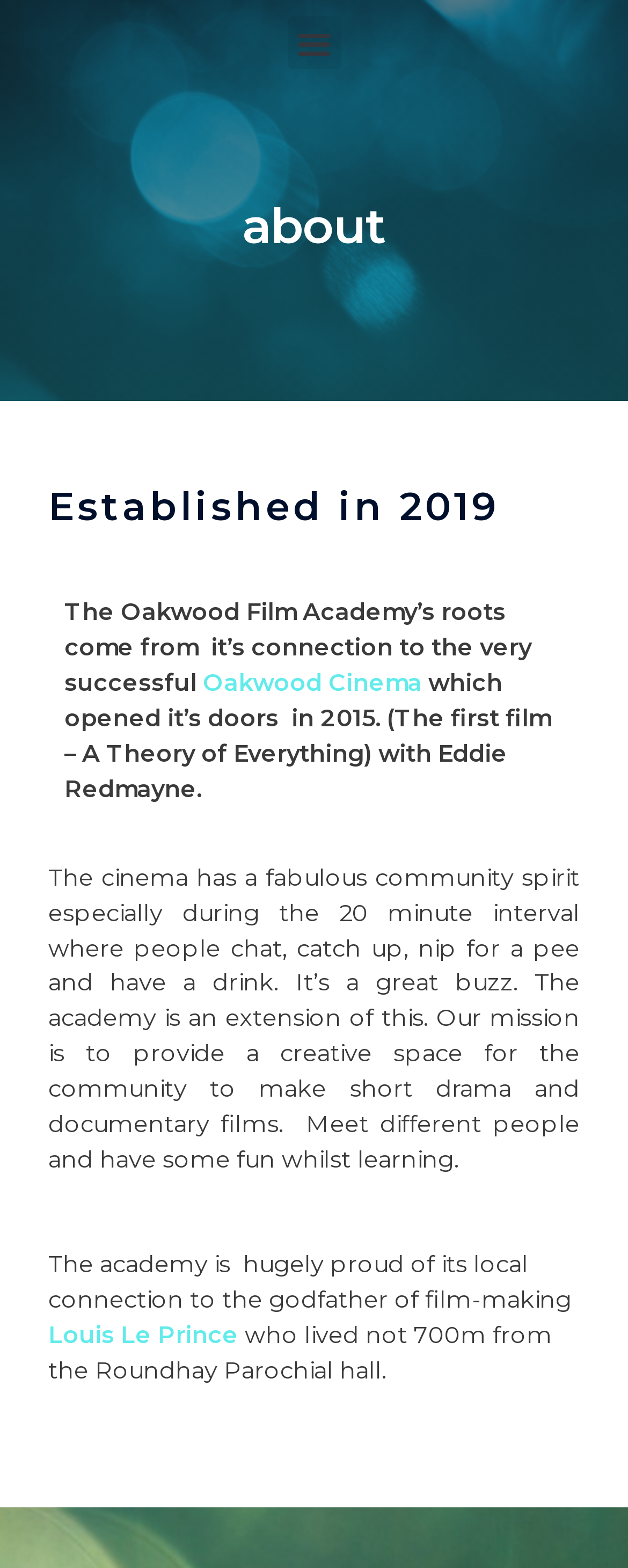Given the webpage screenshot, identify the bounding box of the UI element that matches this description: "Oakwood Cinema".

[0.323, 0.426, 0.672, 0.445]